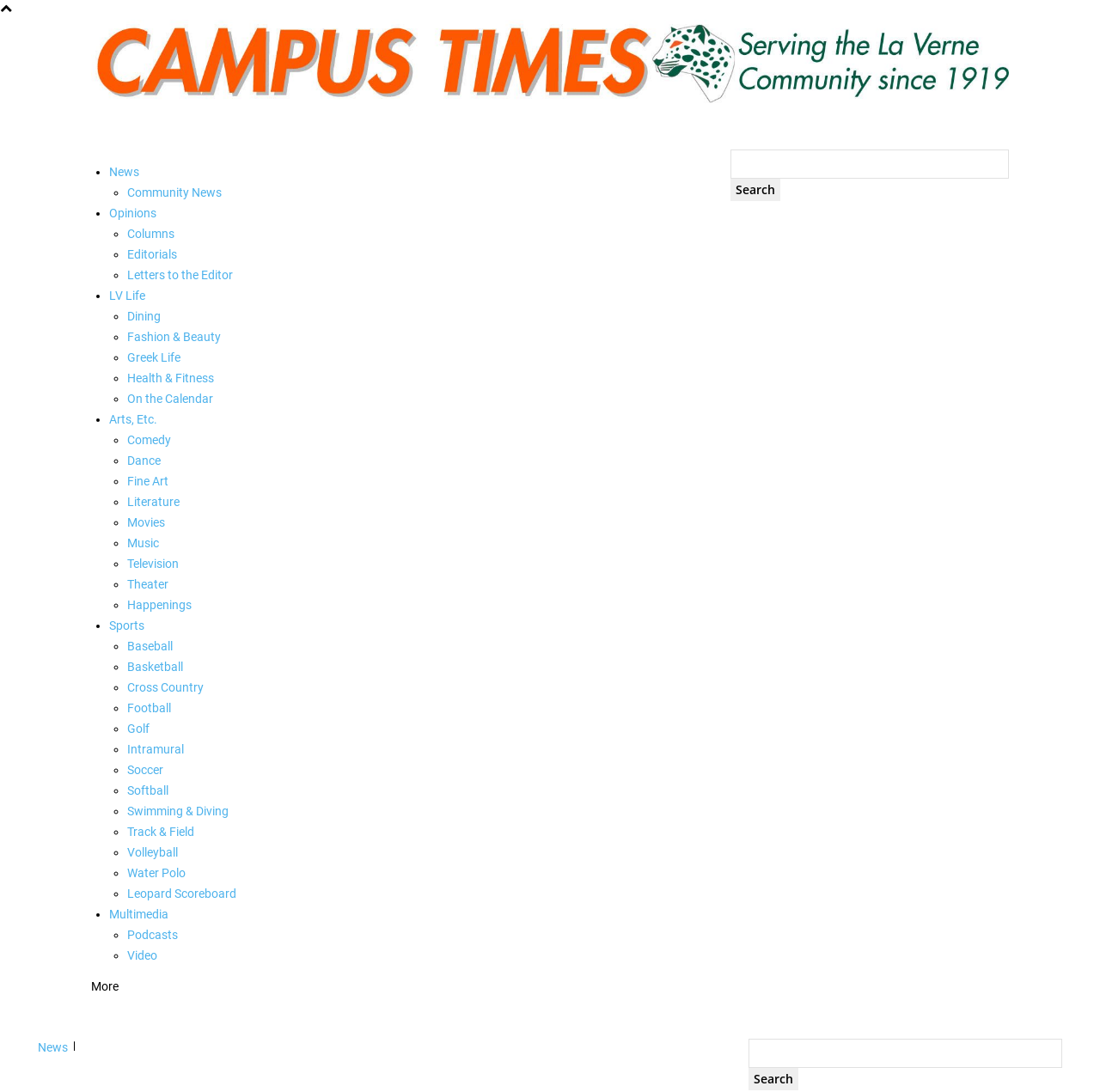Specify the bounding box coordinates of the area to click in order to execute this command: 'Go to Community News'. The coordinates should consist of four float numbers ranging from 0 to 1, and should be formatted as [left, top, right, bottom].

[0.116, 0.167, 0.627, 0.186]